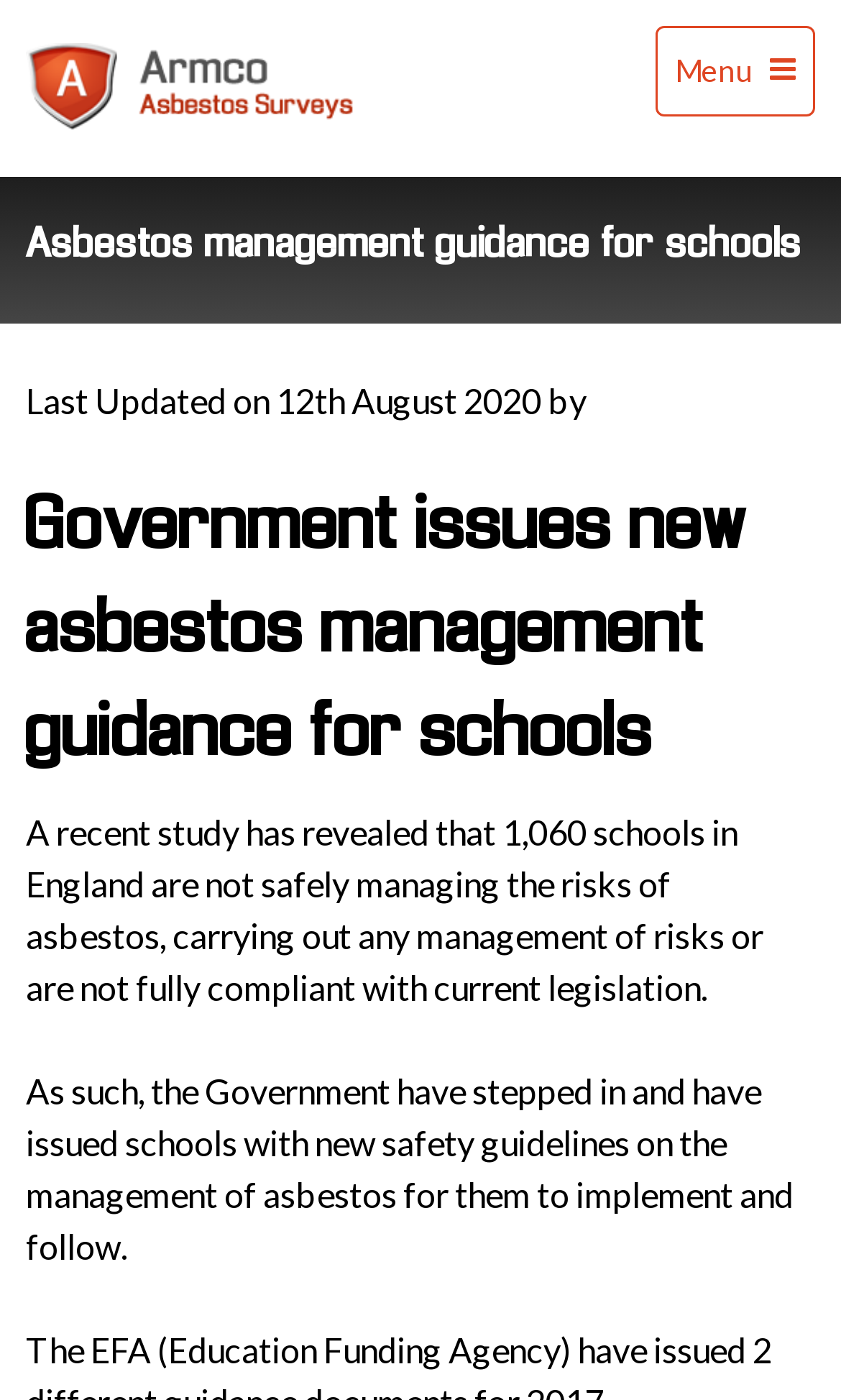How many schools in England are not safely managing asbestos risks?
Please respond to the question with a detailed and informative answer.

According to the text, 'A recent study has revealed that 1,060 schools in England are not safely managing the risks of asbestos, carrying out any management of risks or are not fully compliant with current legislation.'